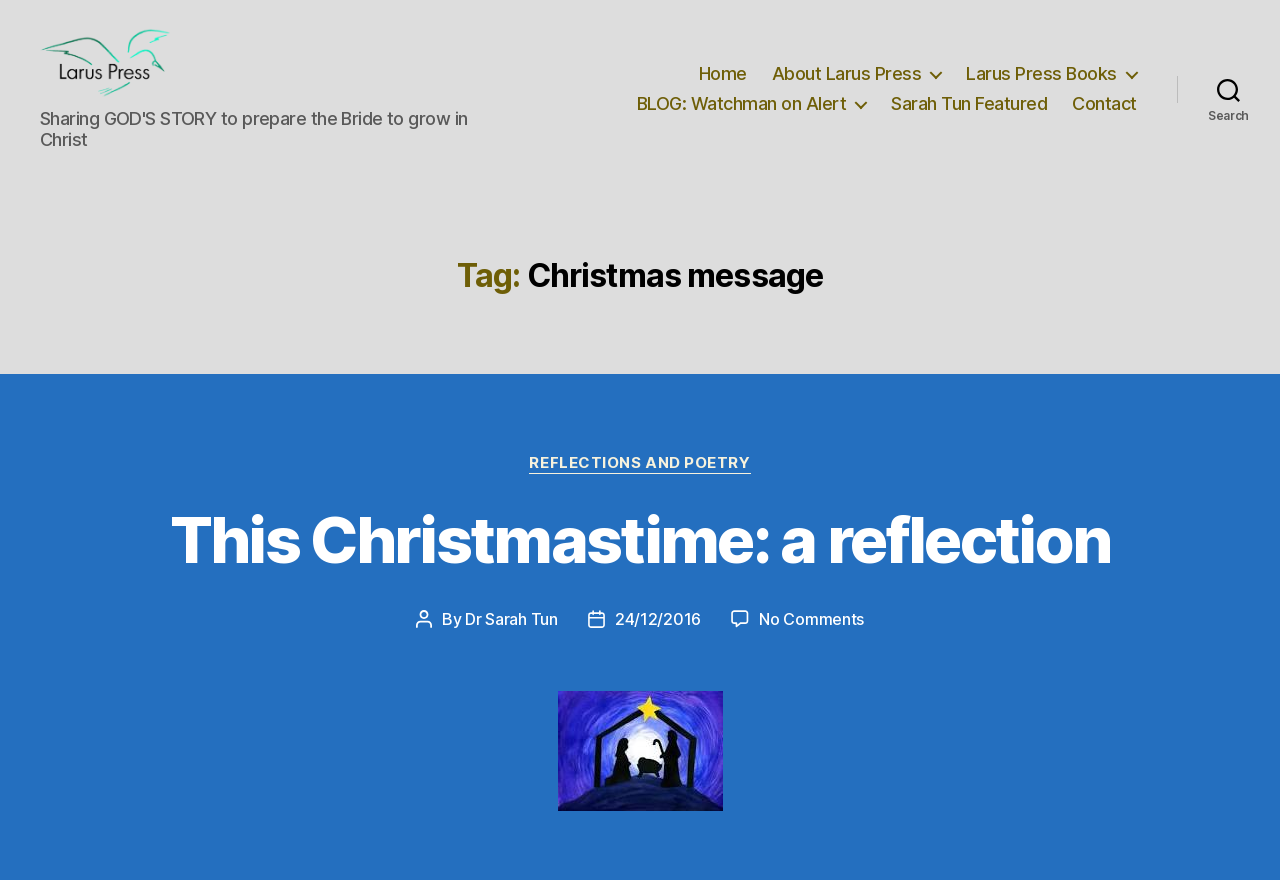Provide your answer in a single word or phrase: 
What is the title of the reflection?

This Christmastime: a reflection